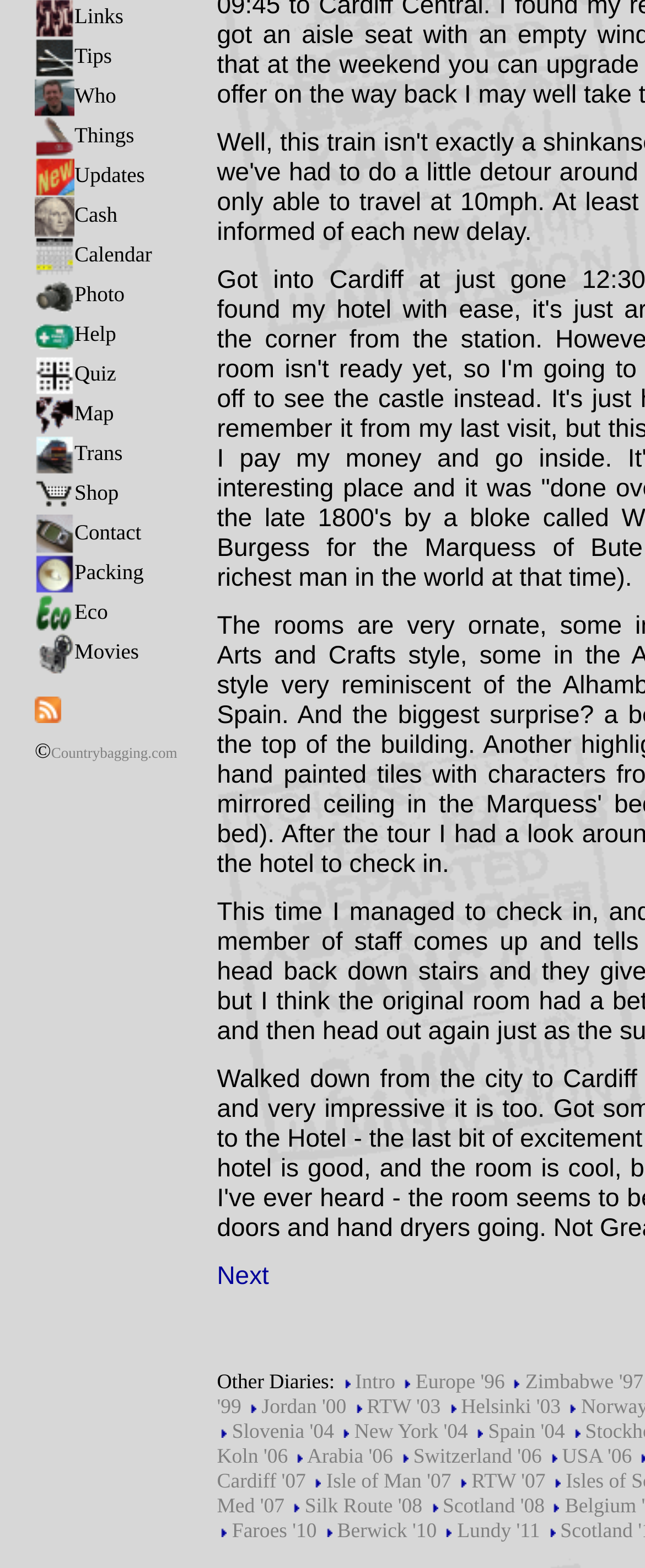Find the coordinates for the bounding box of the element with this description: "Helsinki '03".

[0.707, 0.885, 0.869, 0.9]